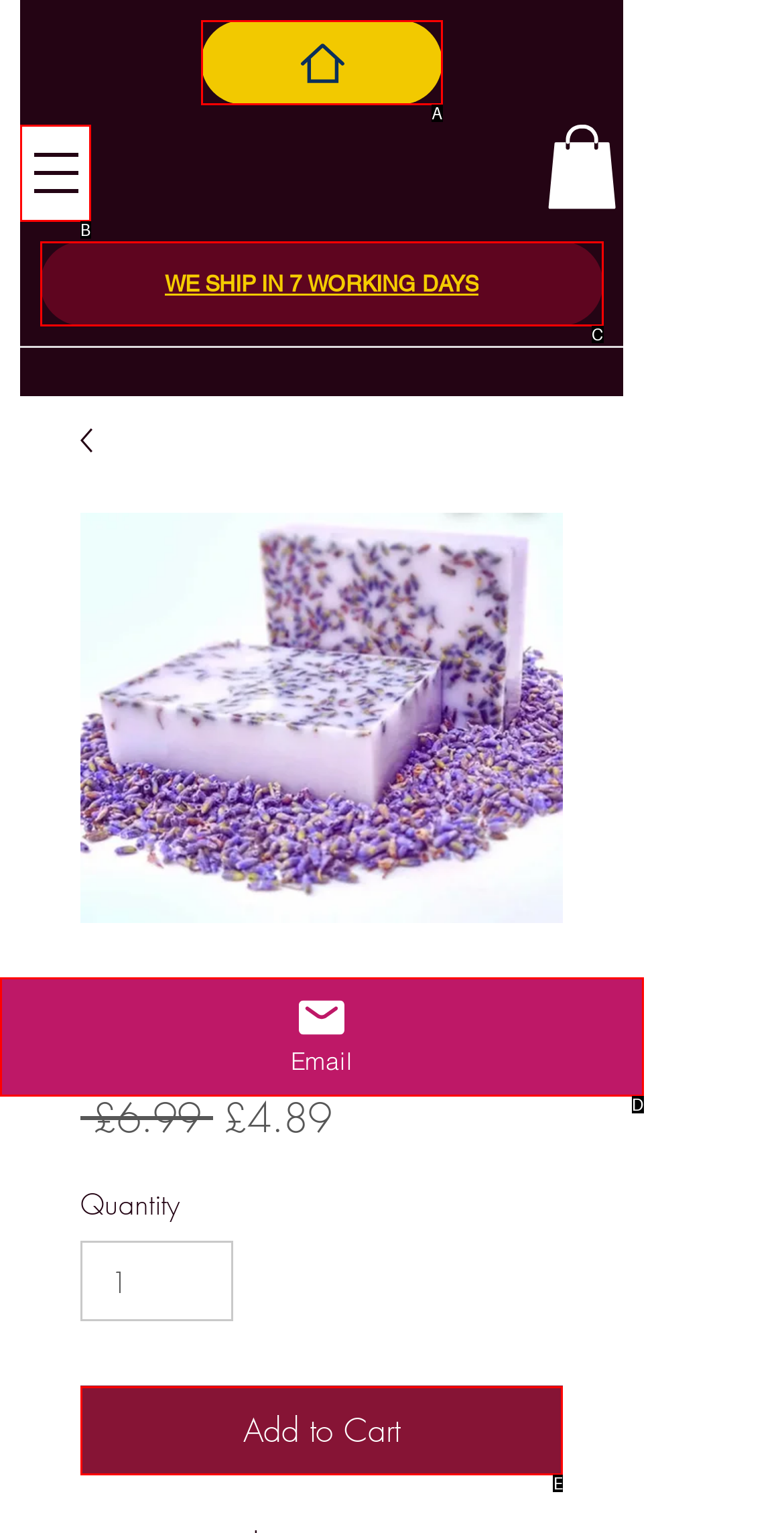Match the element description to one of the options: Home
Respond with the corresponding option's letter.

A